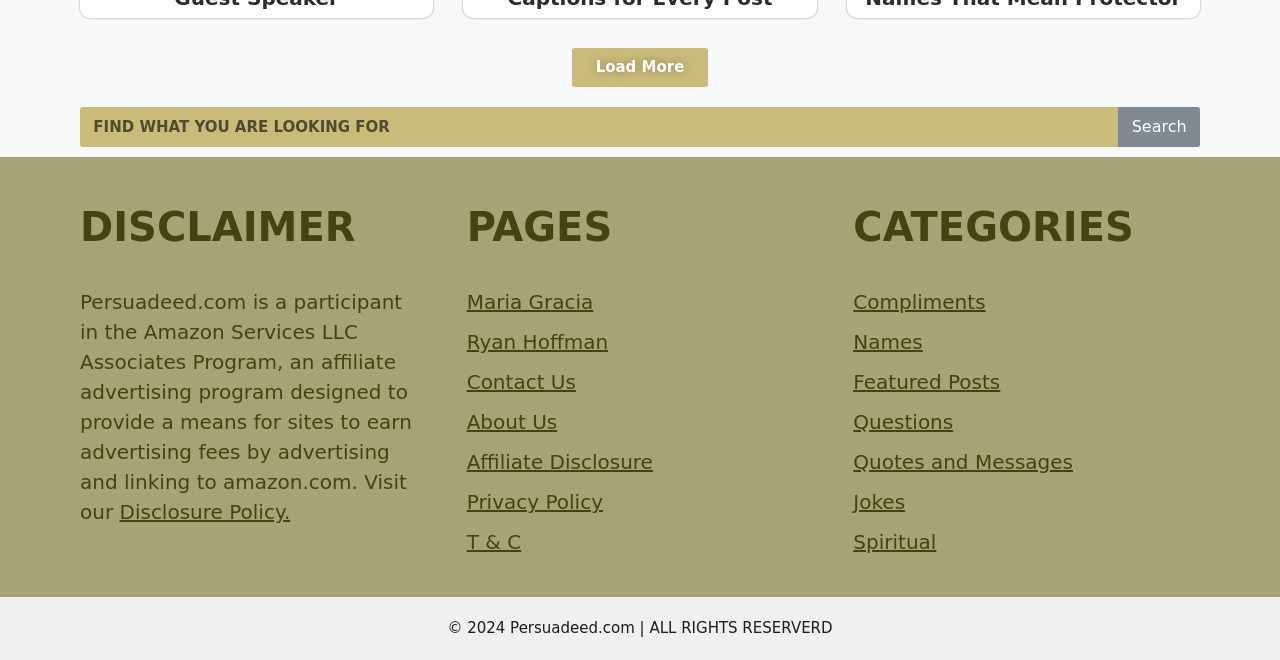Using the webpage screenshot, find the UI element described by Jokes. Provide the bounding box coordinates in the format (top-left x, top-left y, bottom-right x, bottom-right y), ensuring all values are floating point numbers between 0 and 1.

[0.667, 0.743, 0.707, 0.779]